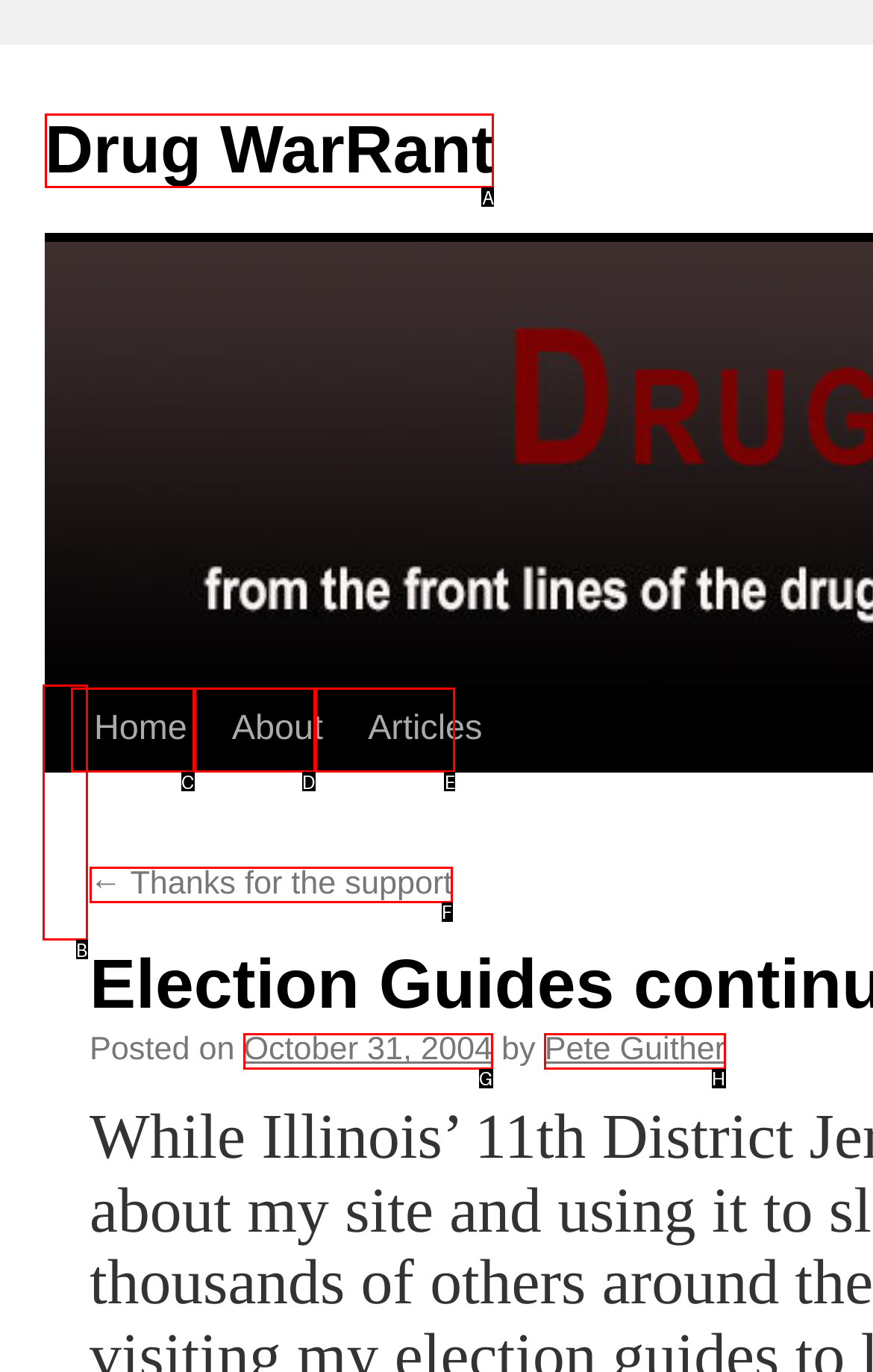Which option should be clicked to execute the task: Click on HOME?
Reply with the letter of the chosen option.

None